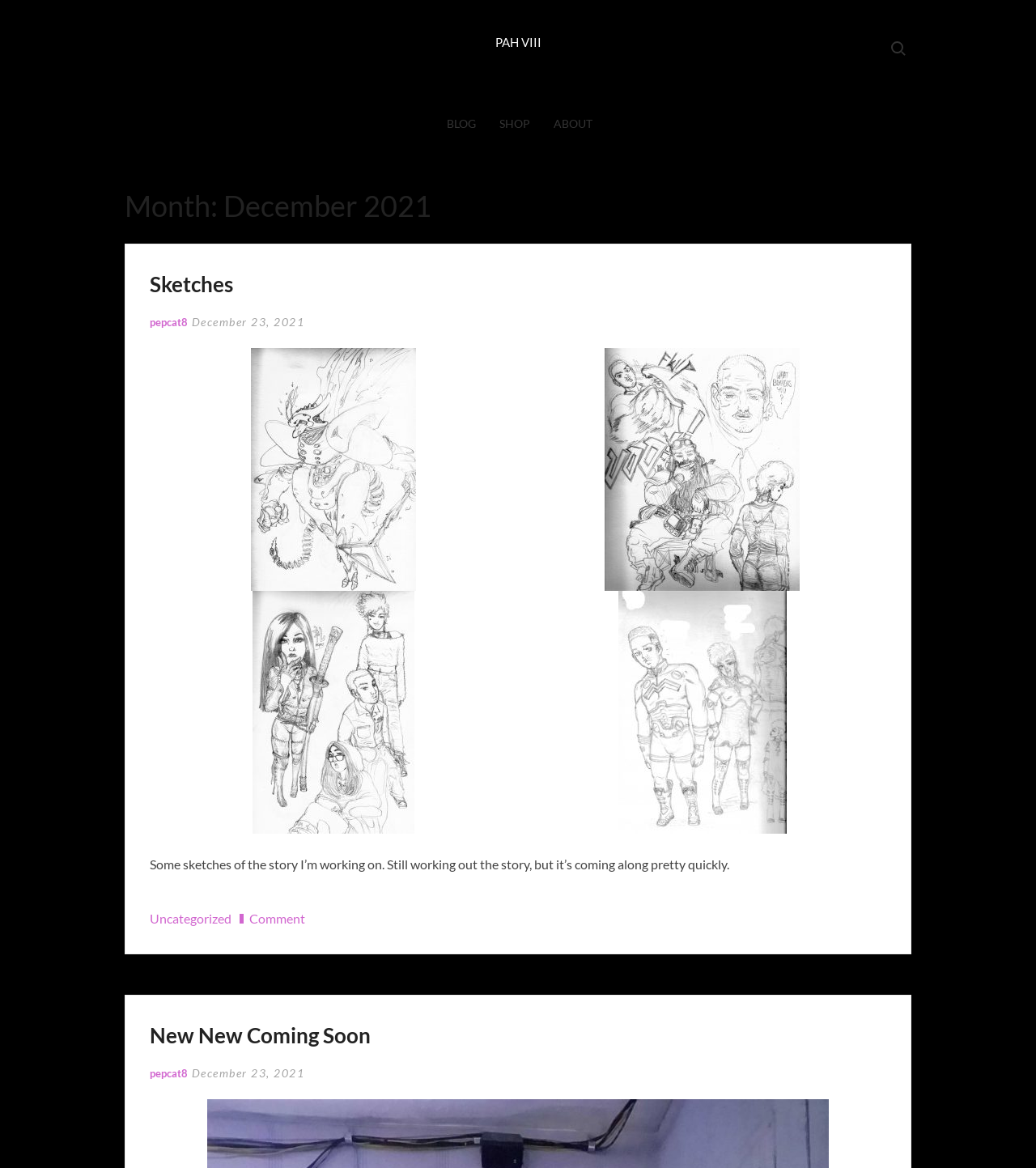Create a detailed summary of all the visual and textual information on the webpage.

This webpage appears to be a blog or personal website, with a focus on creative writing and art. At the top, there is a navigation menu with social media links, followed by a search bar. Below this, there is a primary menu with links to the blog, shop, and about sections.

The main content of the page is an article with the title "Month: December 2021" and a subheading "Sketches". This section features four figures, likely images, arranged in two rows, with links to each image. Below the images, there is a paragraph of text describing the sketches and the story the author is working on.

Further down the page, there is a footer section with links to uncategorized posts and a comment section for the "Sketches" article. Finally, there is a section with the title "New New Coming Soon", which appears to be a teaser for upcoming content. This section features links to the title and a timestamp. Throughout the page, there are several links to other articles or posts, including "pepcat8" and specific dates.